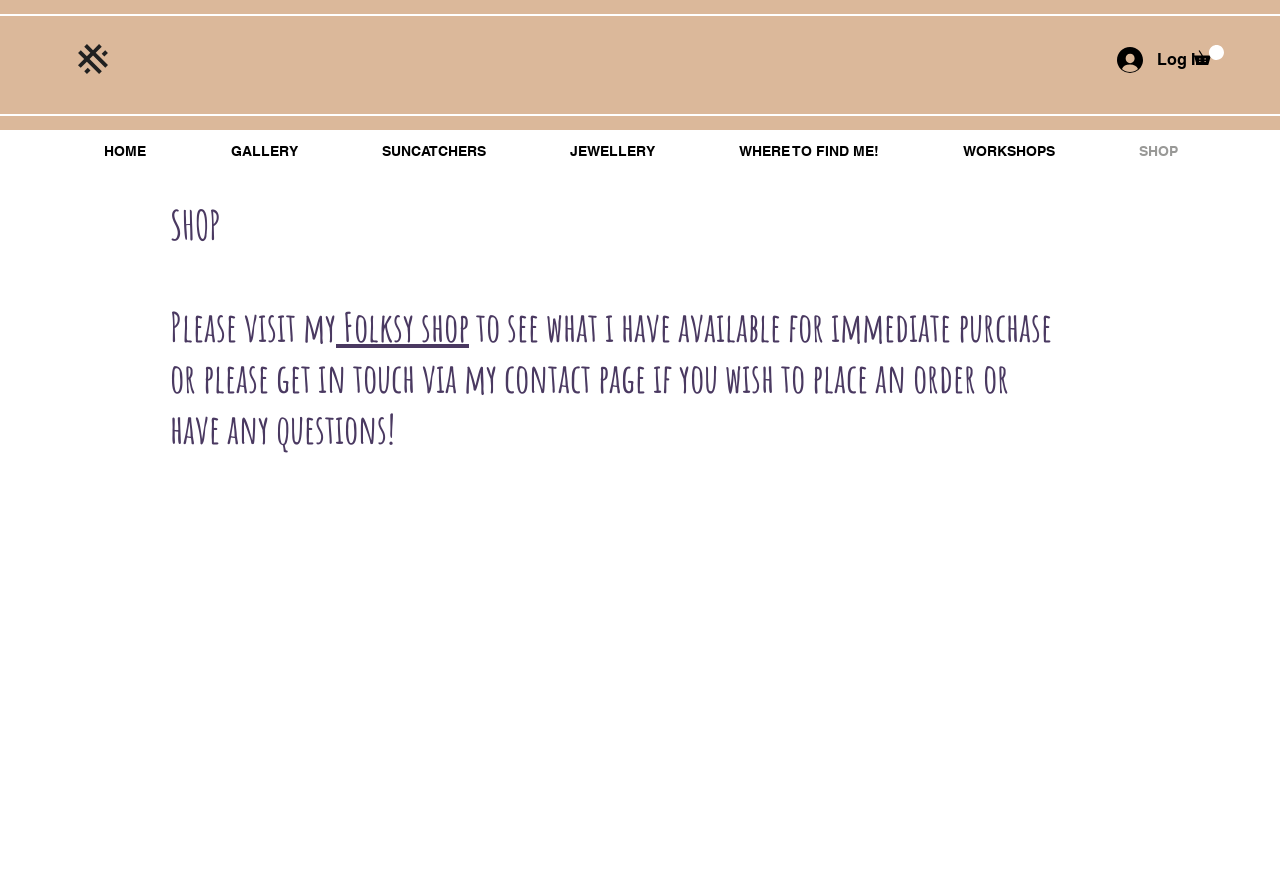Please locate the bounding box coordinates of the element that should be clicked to complete the given instruction: "Click on 'Order Essay Online'".

None